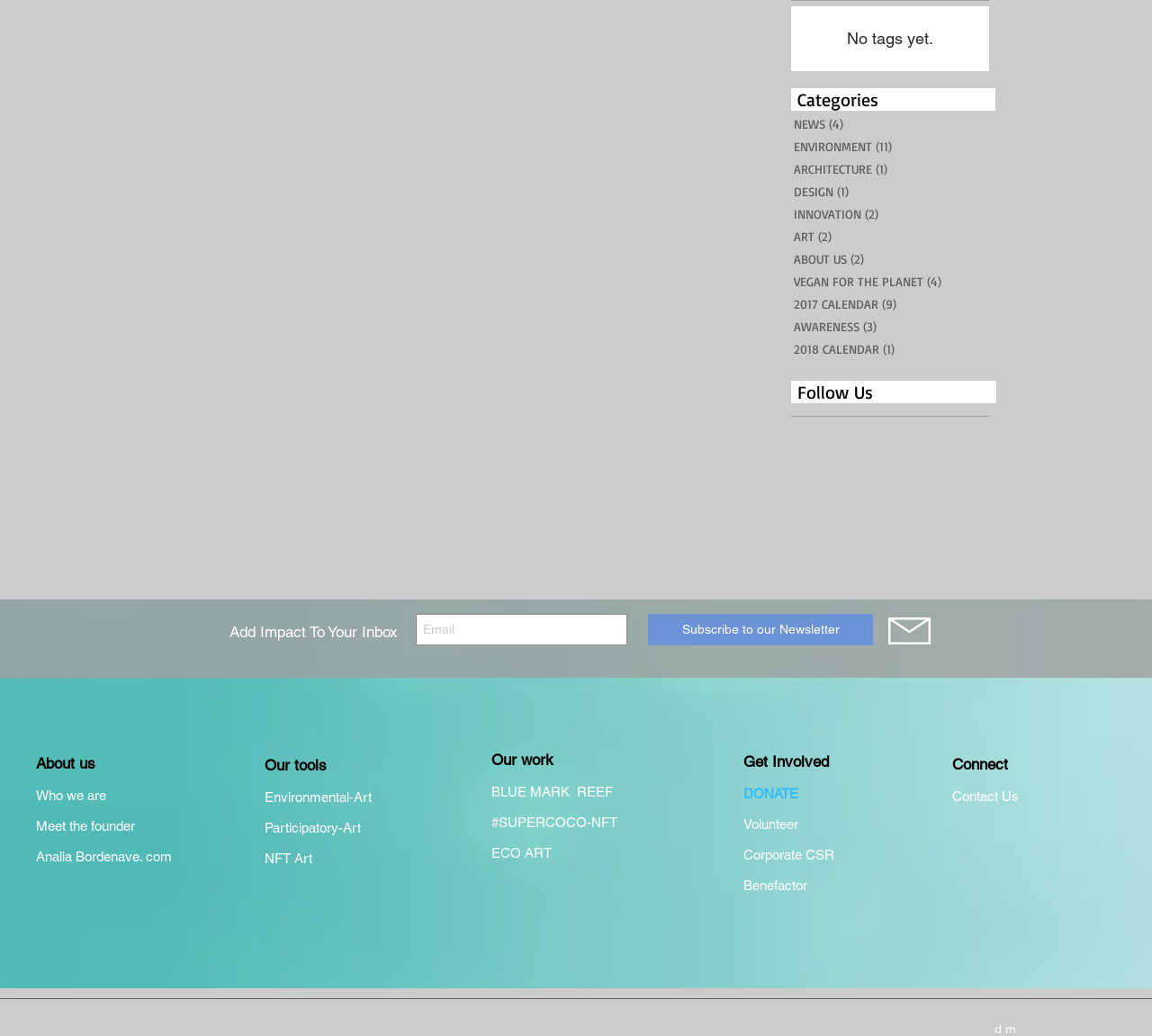Please provide a one-word or phrase answer to the question: 
What is the organization's name?

ART FOR EVOLUTION